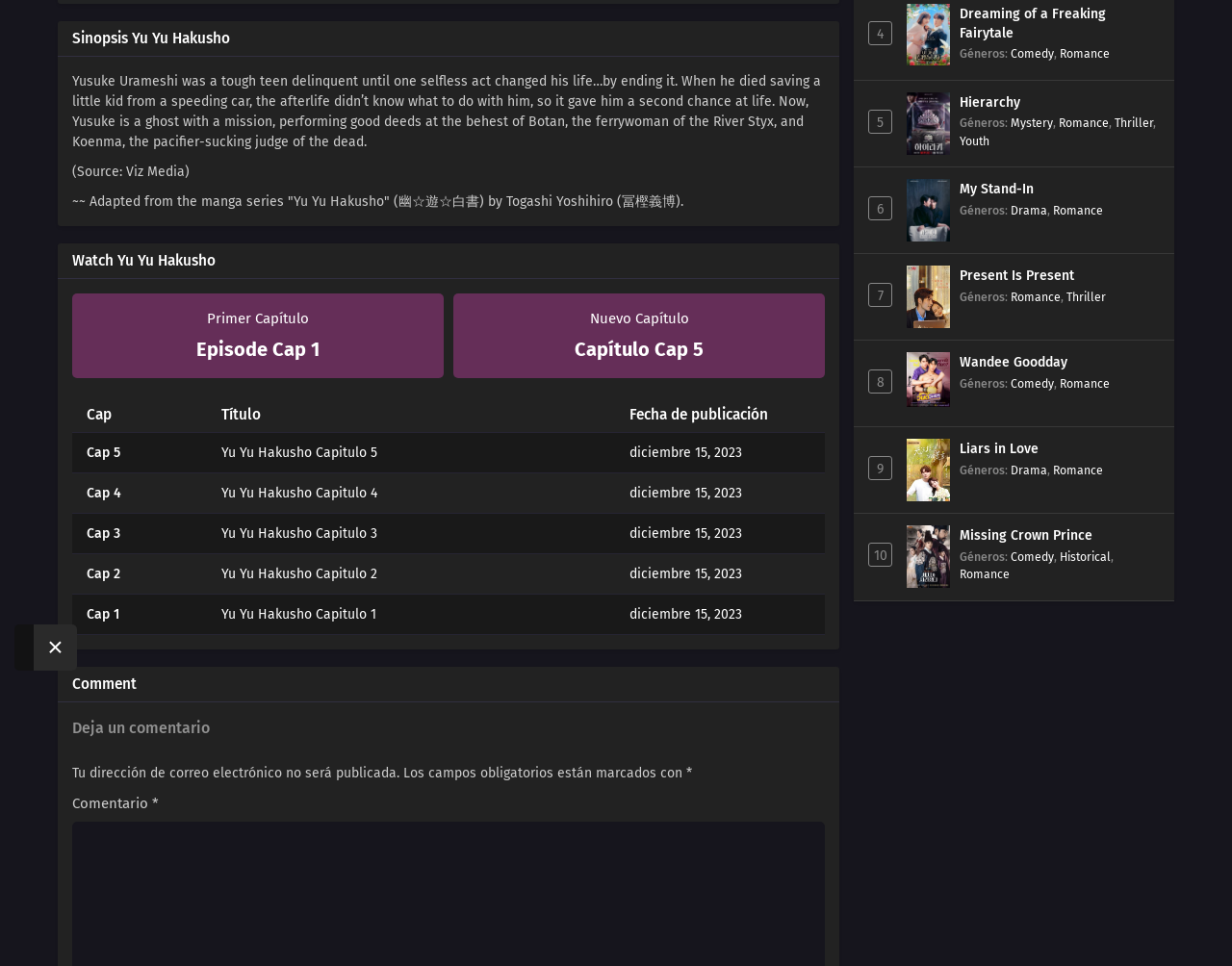Provide the bounding box coordinates of the HTML element described by the text: "Present Is Present". The coordinates should be in the format [left, top, right, bottom] with values between 0 and 1.

[0.779, 0.277, 0.872, 0.294]